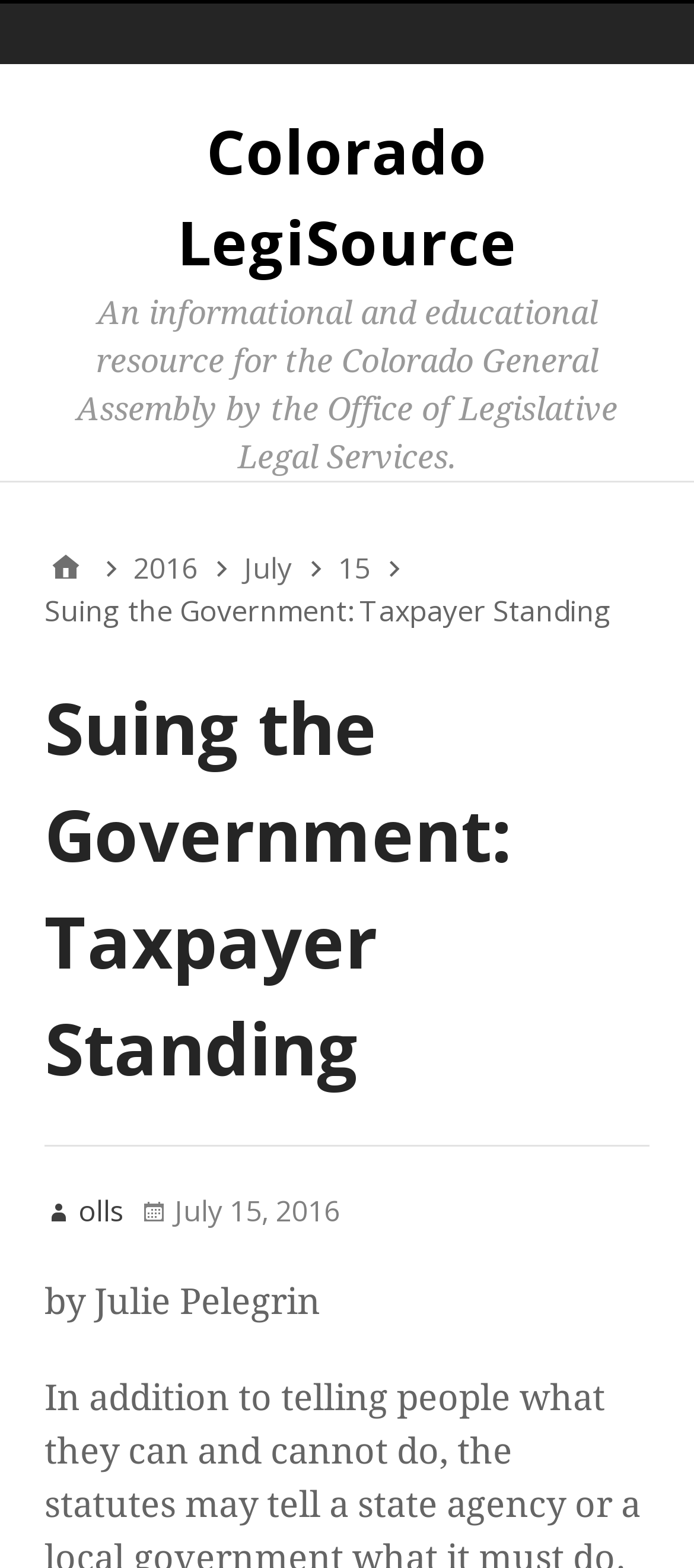What is the name of the resource?
Offer a detailed and exhaustive answer to the question.

I determined the answer by looking at the heading element with the text 'Colorado LegiSource' which is a prominent element on the webpage, indicating that it is the name of the resource.